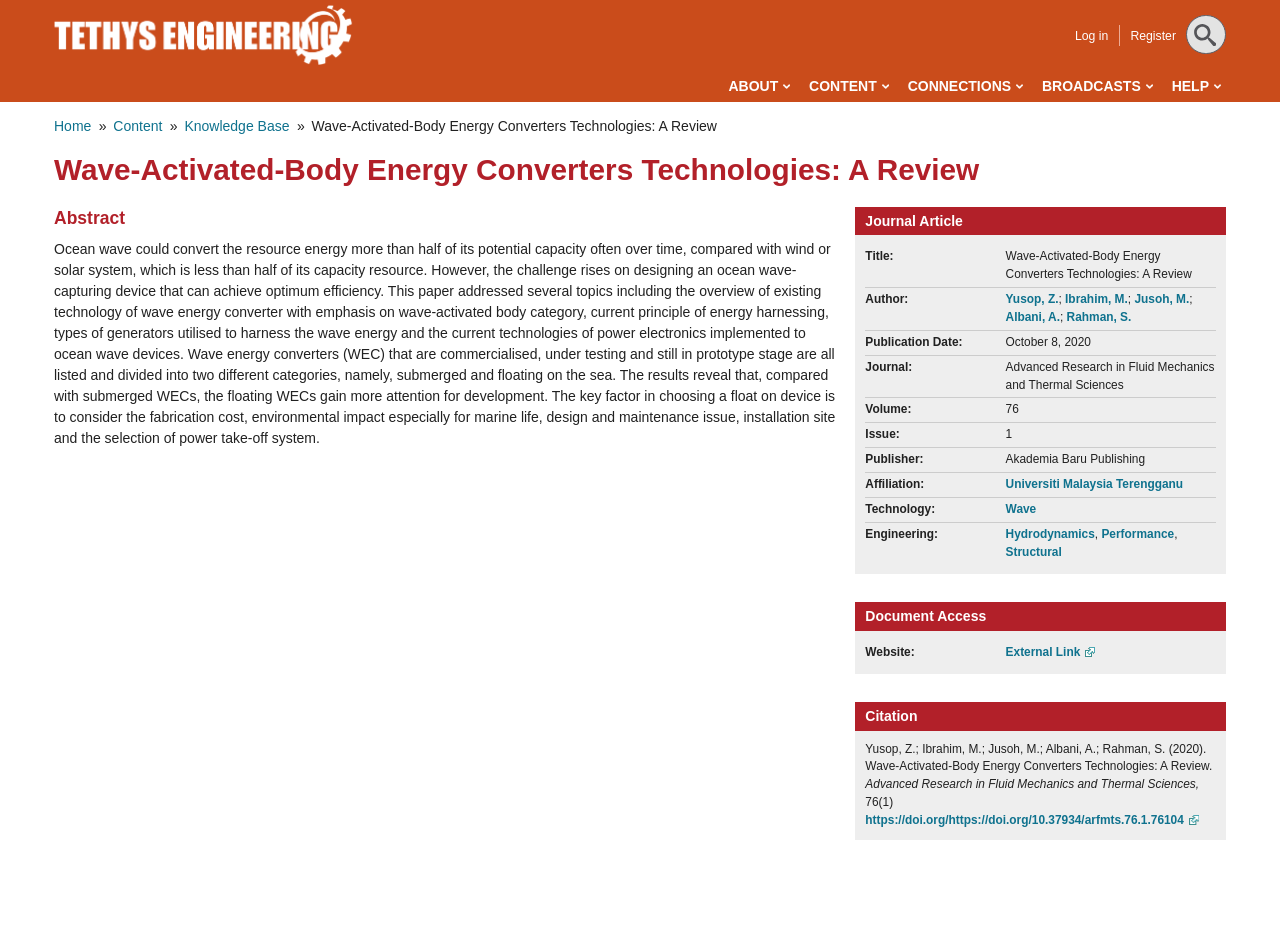Offer a thorough description of the webpage.

This webpage is a review of wave-activated body energy converters technologies. At the top, there is a navigation menu with links to "ABOUT", "CONTENT", "CONNECTIONS", "BROADCASTS", and "HELP". Below the navigation menu, there is a breadcrumb trail showing the current page's location within the website's hierarchy.

The main content of the webpage is an article with a title "Wave-Activated-Body Energy Converters Technologies: A Review". The article has several sections, including a journal article section, a document access section, a citation section, and an abstract section.

In the journal article section, there are details about the article, including the title, authors, publication date, journal, volume, issue, publisher, and affiliation. There are also links to the authors' names and the publisher's name.

In the document access section, there is a link to an external website. In the citation section, there is a formatted citation for the article, including the authors, publication date, journal, volume, and issue.

The abstract section provides a summary of the article, which discusses the potential of ocean wave energy converters to harness more than half of their potential capacity, compared to wind or solar systems. The article reviews existing technologies, including wave energy converters, generators, and power electronics, and lists commercialized, tested, and prototype devices. The results show that floating wave energy converters are gaining more attention for development, and the key factors in choosing a device include fabrication cost, environmental impact, design, maintenance, installation site, and power take-off system selection.

Throughout the webpage, there are several links to external websites, authors' names, and publishers' names. There is also a Tethys Engineering logo at the top left corner of the page, which links to the company's website.